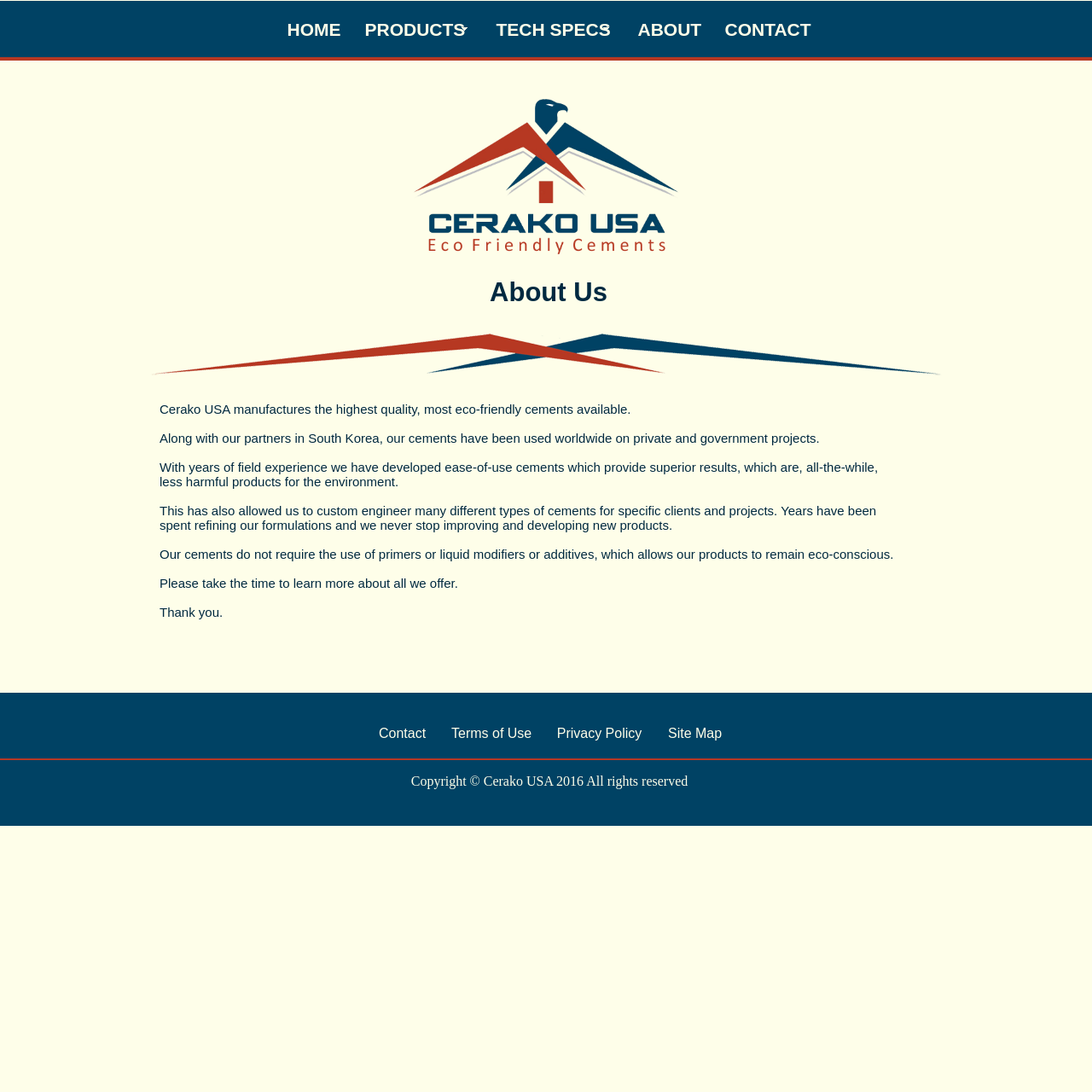Return the bounding box coordinates of the UI element that corresponds to this description: "Contact". The coordinates must be given as four float numbers in the range of 0 and 1, [left, top, right, bottom].

[0.335, 0.655, 0.402, 0.688]